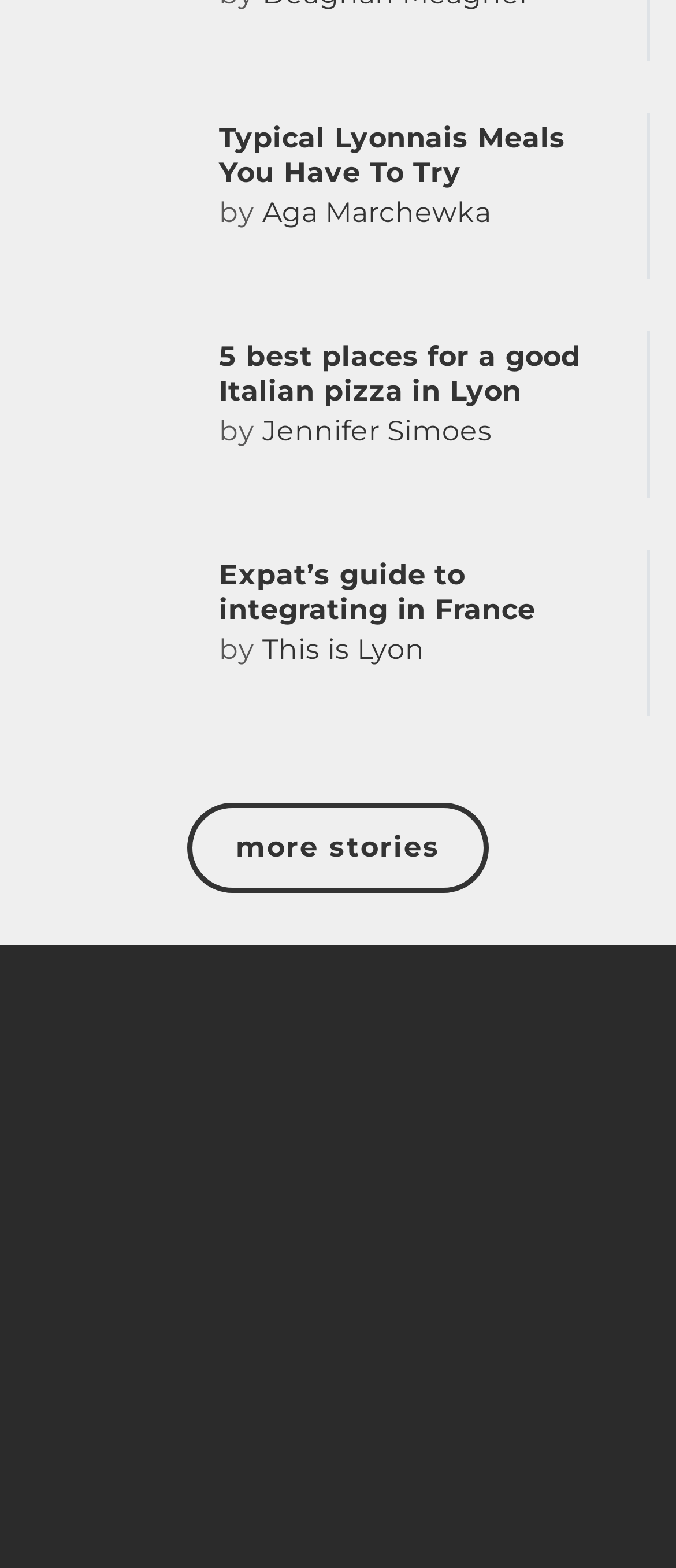Using the information from the screenshot, answer the following question thoroughly:
What is the purpose of the 'Newsletter' link?

The presence of a 'Newsletter' link suggests that it allows users to subscribe to a newsletter, which is a common feature on websites to keep users updated about new content or news.